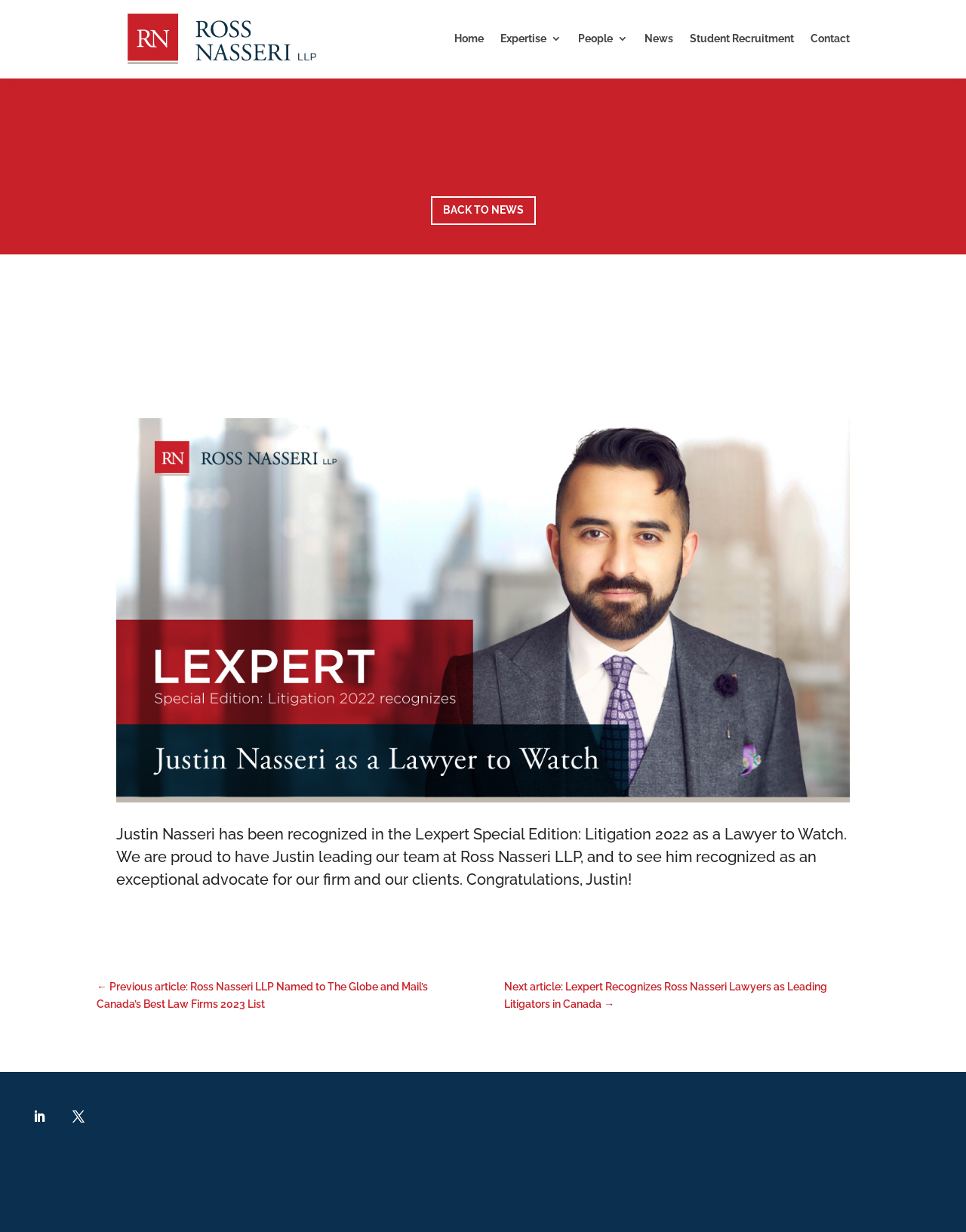Please respond in a single word or phrase: 
What is the address of the law firm?

123 John St, Toronto, ON, M5V 2E2